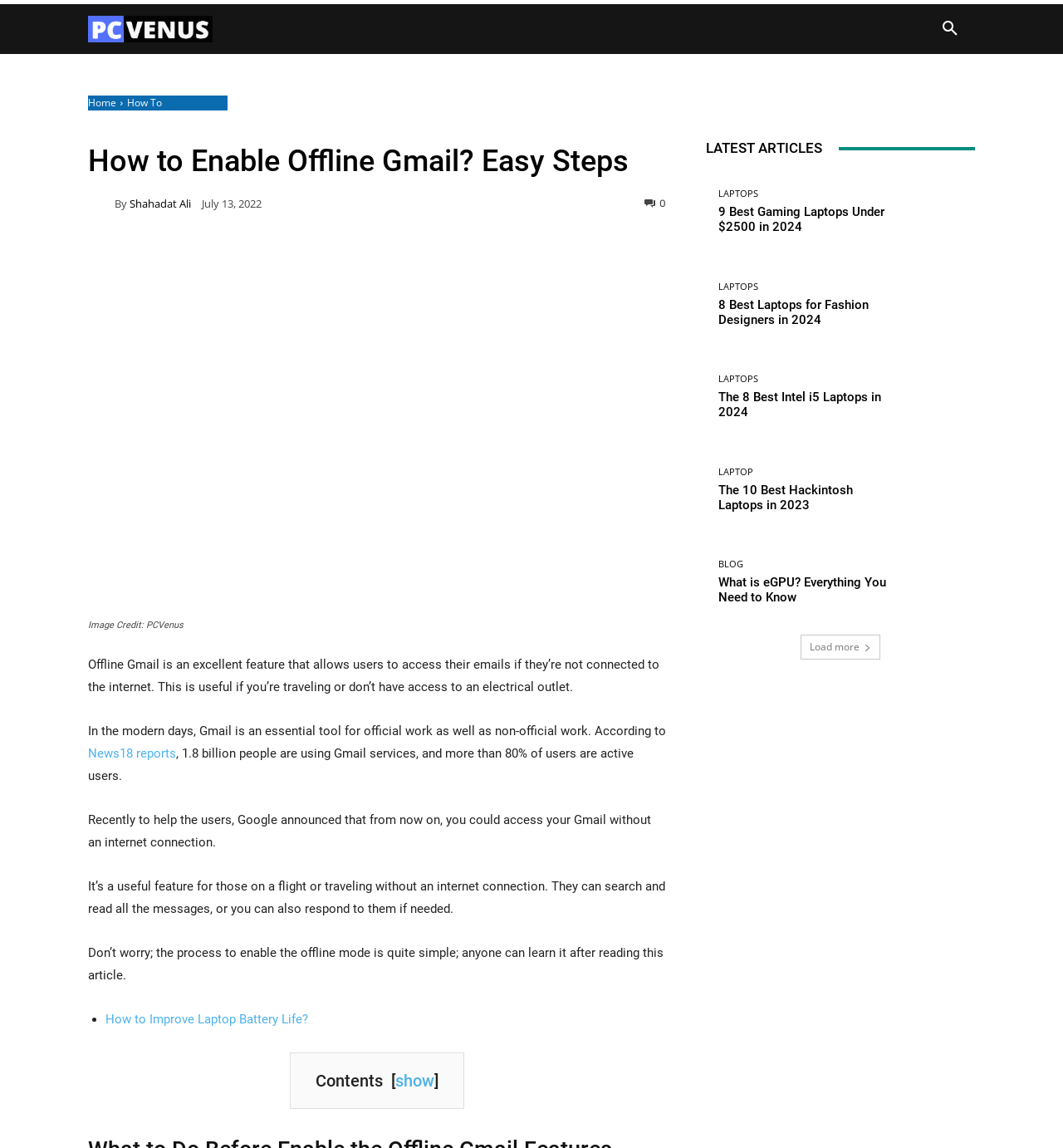Determine the bounding box coordinates of the section I need to click to execute the following instruction: "View the '9 Best Gaming Laptops Under $2500 in 2024' article". Provide the coordinates as four float numbers between 0 and 1, i.e., [left, top, right, bottom].

[0.841, 0.153, 0.917, 0.216]